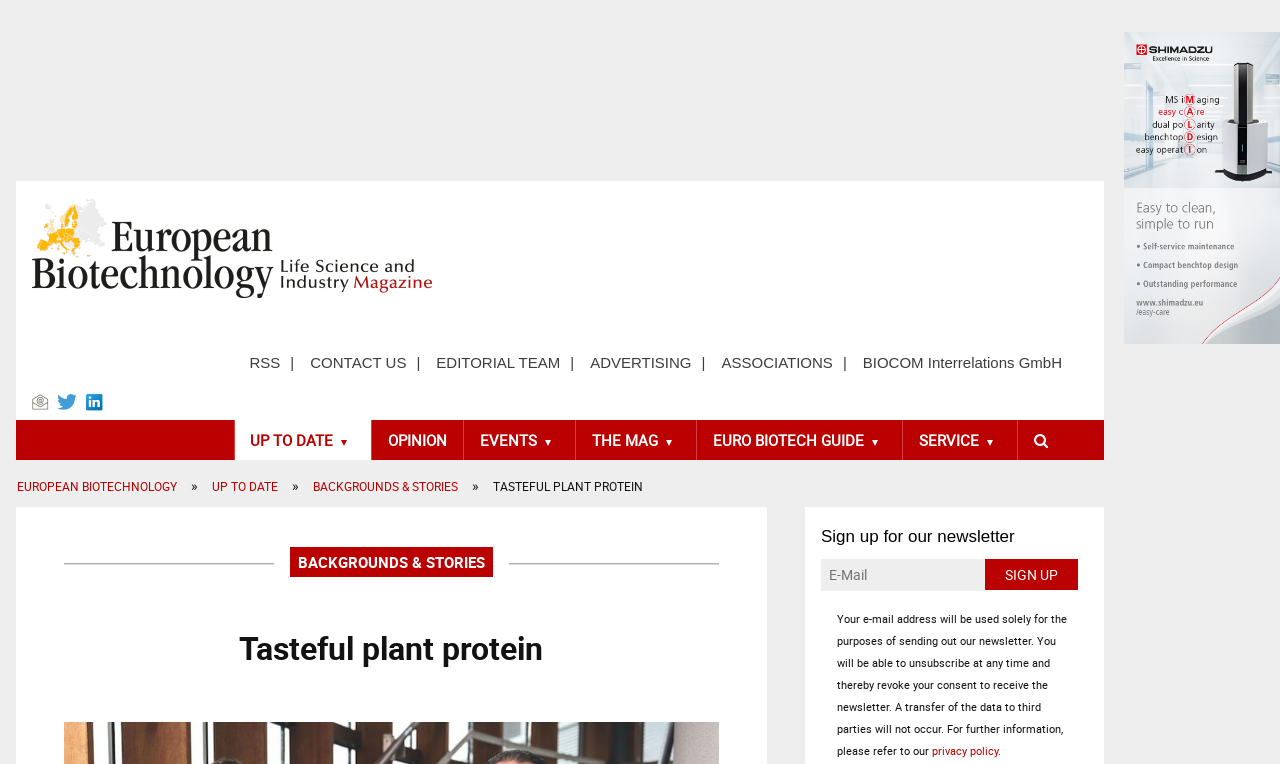How many main sections are there on the webpage?
From the image, respond using a single word or phrase.

9